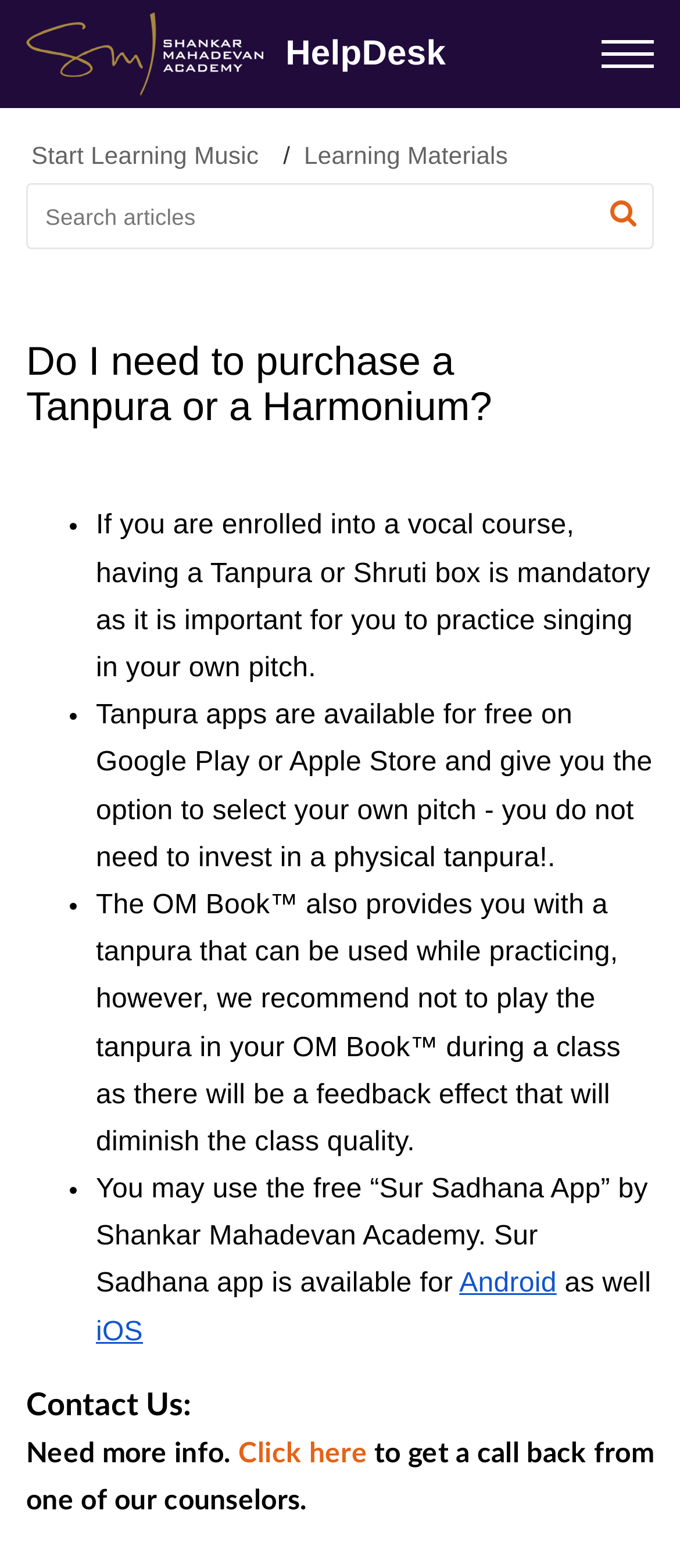Articulate a complete and detailed caption of the webpage elements.

The webpage is about the necessity of having a Tanpura or Shruti box for vocal courses. At the top left, there is a link with an accompanying image. Next to it, there is a "HelpDesk" text. Below these elements, there is a navigation section with breadcrumbs, consisting of two links: "Start Learning Music" and "Learning Materials". 

On the top right, there is a search bar with a textbox and a search button, which has an image inside. Below the search bar, there is a heading that reads "Do I need to purchase a Tanpura or a Harmonium?" 

The main content of the webpage is a list of four points, each starting with a bullet point. The first point explains the importance of having a Tanpura or Shruti box for vocal courses. The second point mentions that Tanpura apps are available for free on Google Play or Apple Store, allowing users to select their own pitch. The third point discusses the OM Book, which provides a tanpura for practice, but recommends not using it during classes to avoid feedback effects. The fourth point suggests using the free "Sur Sadhana App" by Shankar Mahadevan Academy, with links to download the app for Android and iOS.

At the bottom of the page, there is a "Contact Us" section with a "Need more info" text and a "Click here" link to get a call back from one of the counselors.